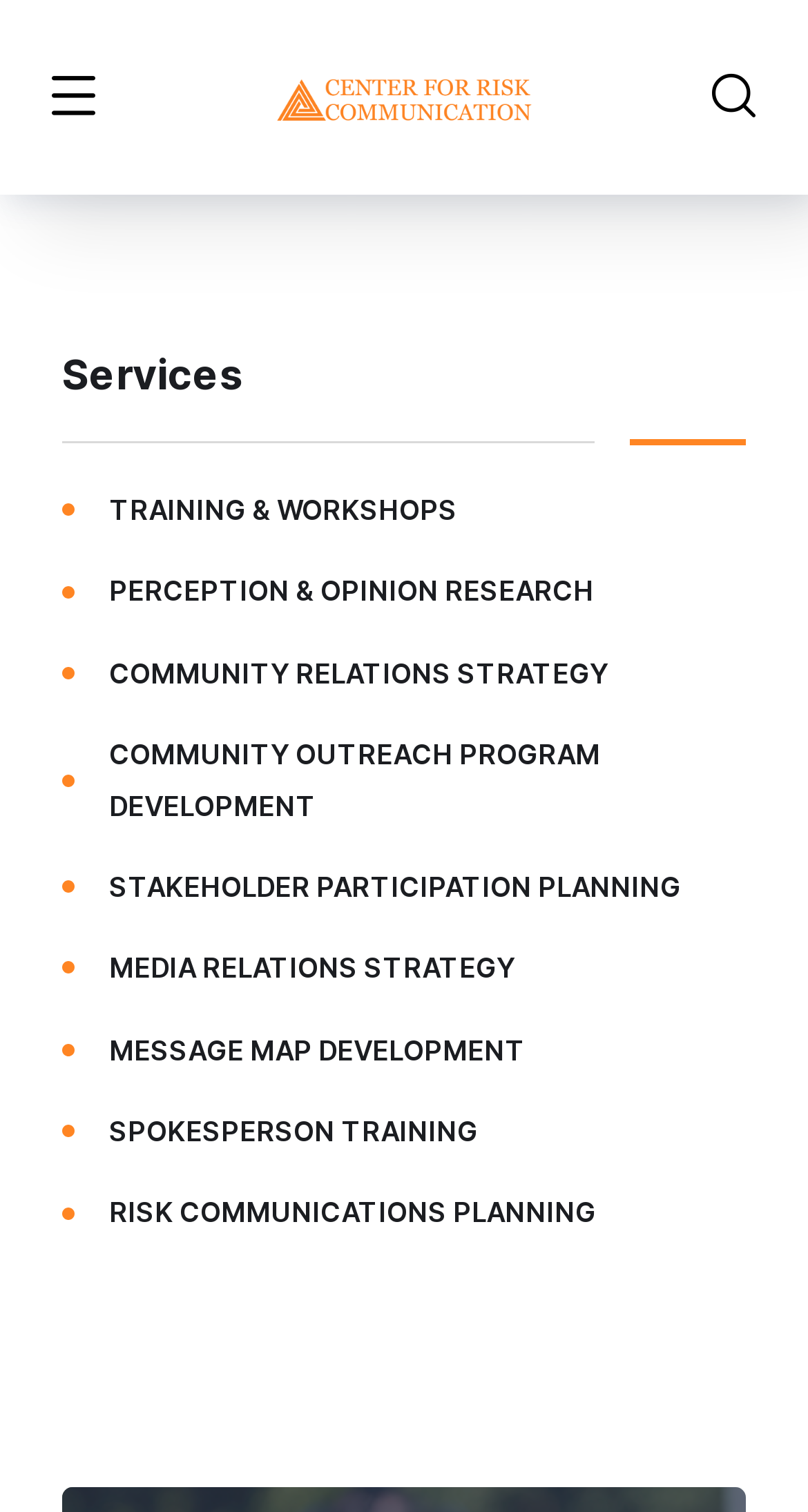Please pinpoint the bounding box coordinates for the region I should click to adhere to this instruction: "Browse MEDIA RELATIONS STRATEGY".

[0.077, 0.624, 0.923, 0.657]